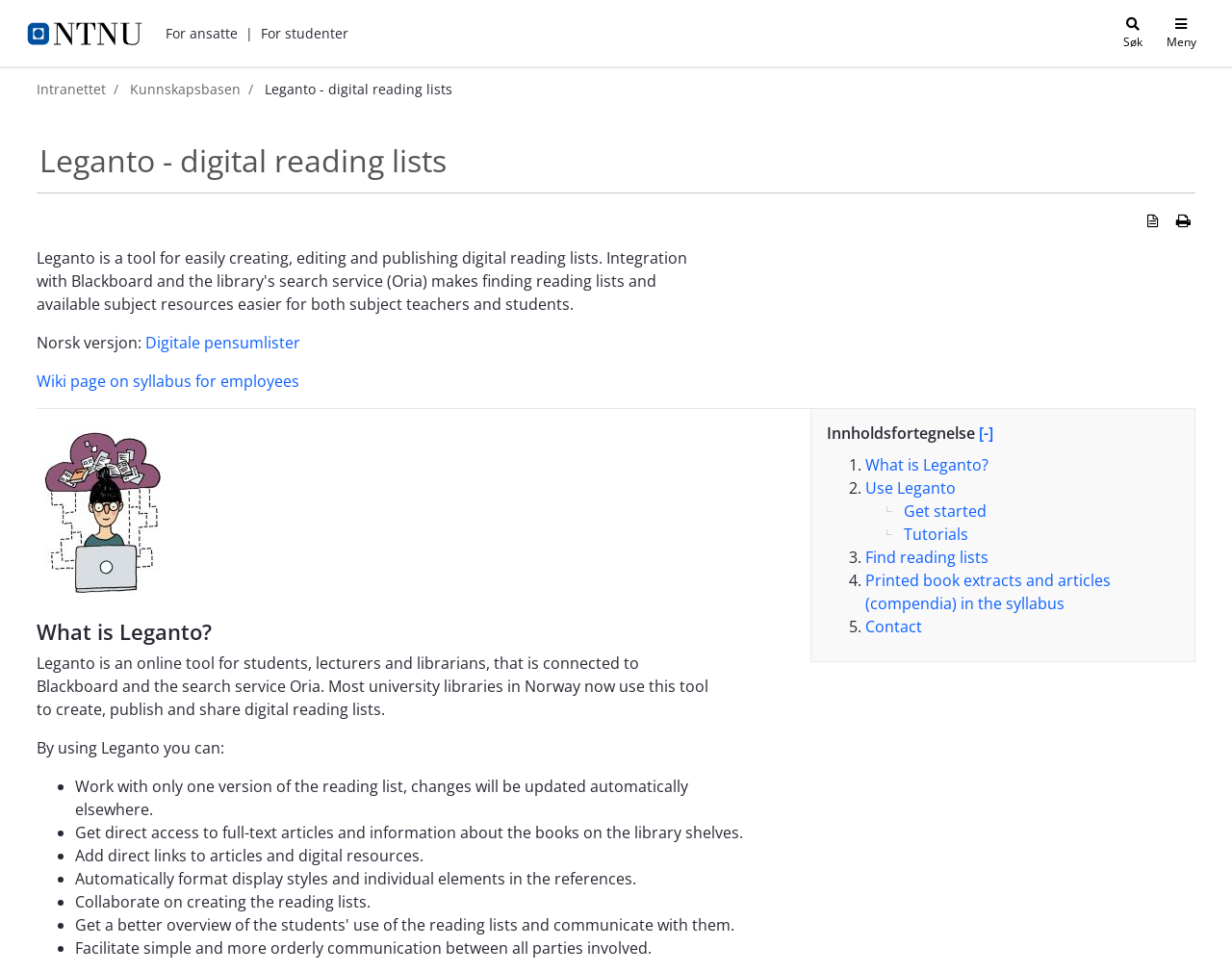Please identify the bounding box coordinates of the element's region that needs to be clicked to fulfill the following instruction: "Read more about 'What is Leganto?'". The bounding box coordinates should consist of four float numbers between 0 and 1, i.e., [left, top, right, bottom].

[0.702, 0.467, 0.802, 0.489]